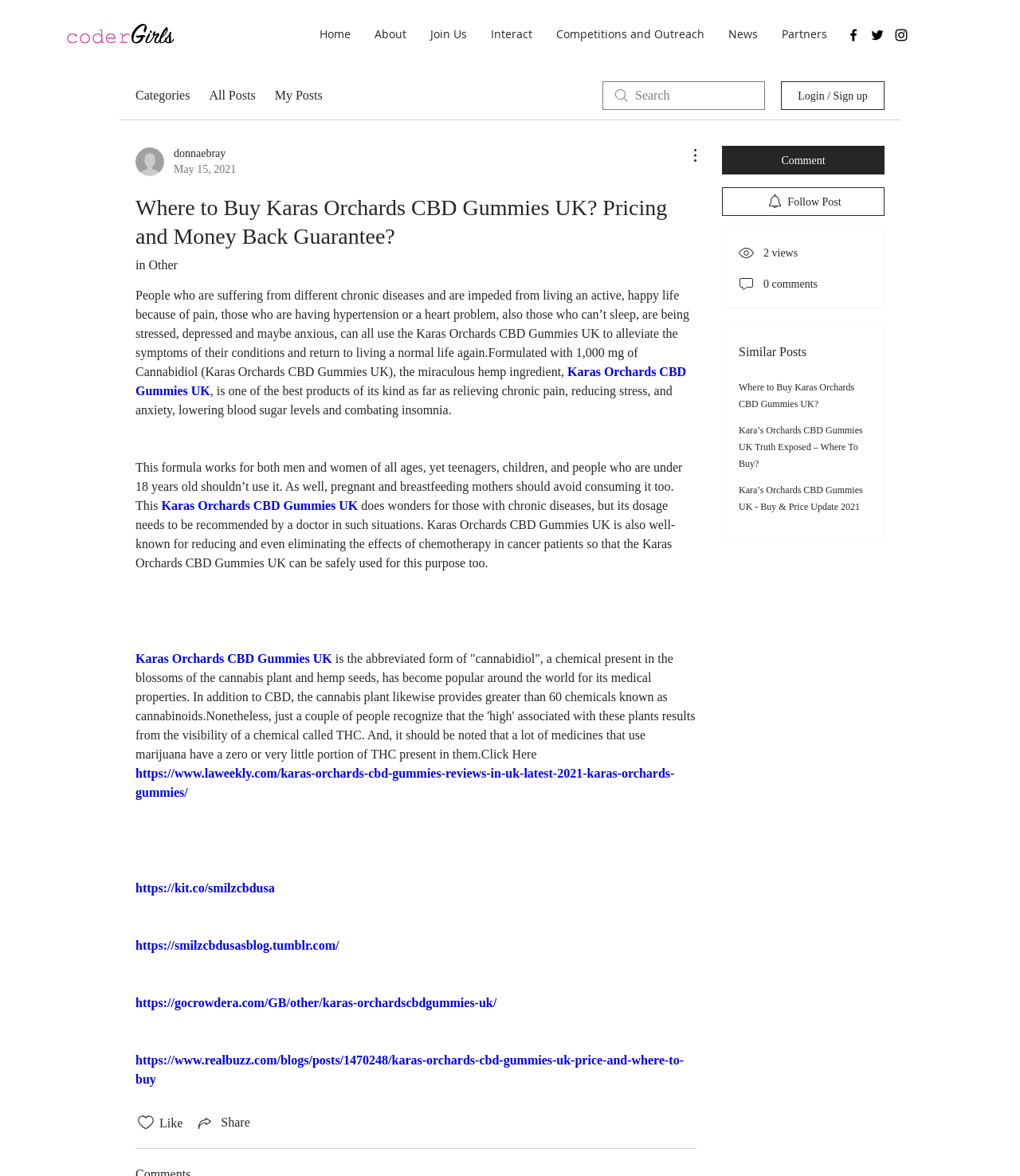Identify the bounding box coordinates of the area that should be clicked in order to complete the given instruction: "Click the 'Login / Sign up' button". The bounding box coordinates should be four float numbers between 0 and 1, i.e., [left, top, right, bottom].

[0.766, 0.069, 0.867, 0.093]